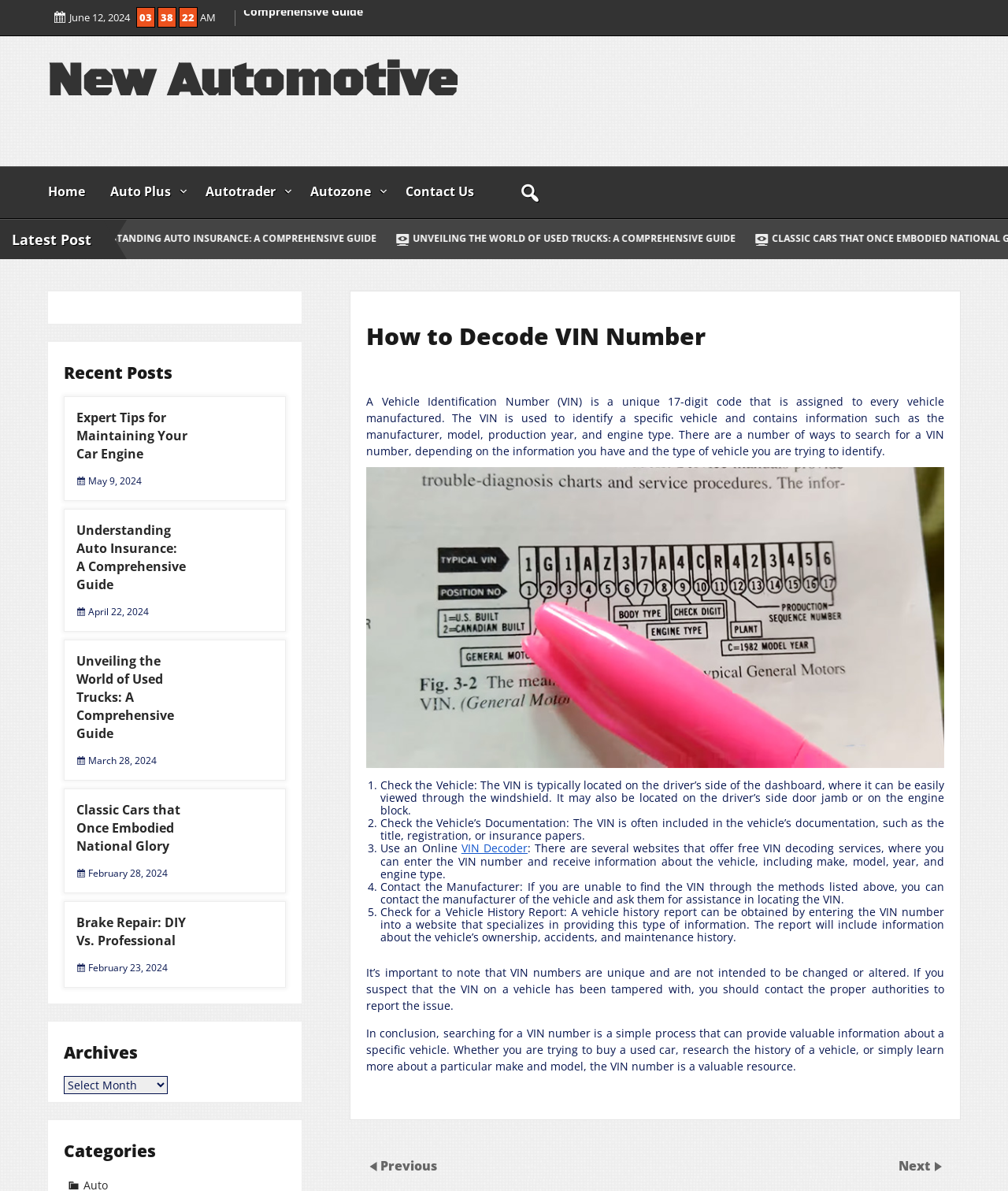Offer an extensive depiction of the webpage and its key elements.

This webpage is about decoding Vehicle Identification Numbers (VINs) and provides information on how to search for a VIN number. At the top of the page, there is a date "June 12, 2024" and a list of links to other articles, including "Unveiling the World of Used Trucks: A Comprehensive Guide", "Classic Cars that Once Embodied National Glory", and "Brake Repair: DIY Vs. Professional". 

Below these links, there is a main article section with a heading "How to Decode VIN Number" and a brief introduction to what a VIN is and its purpose. The article is divided into sections, each with a numbered list marker, explaining different ways to search for a VIN number, such as checking the vehicle, checking the vehicle's documentation, using an online VIN decoder, contacting the manufacturer, and checking for a vehicle history report.

To the right of the main article section, there is a sidebar with a heading "Recent Posts" and a list of links to other articles, each with a corresponding date. Below the recent posts section, there is a heading "Archives" with a combobox to select a specific archive, and a heading "Categories" with no visible categories listed.

At the bottom of the page, there is a footer section with links to "General Articles" and "Eliza". There are also navigation links to "Previous" and "Next" pages.